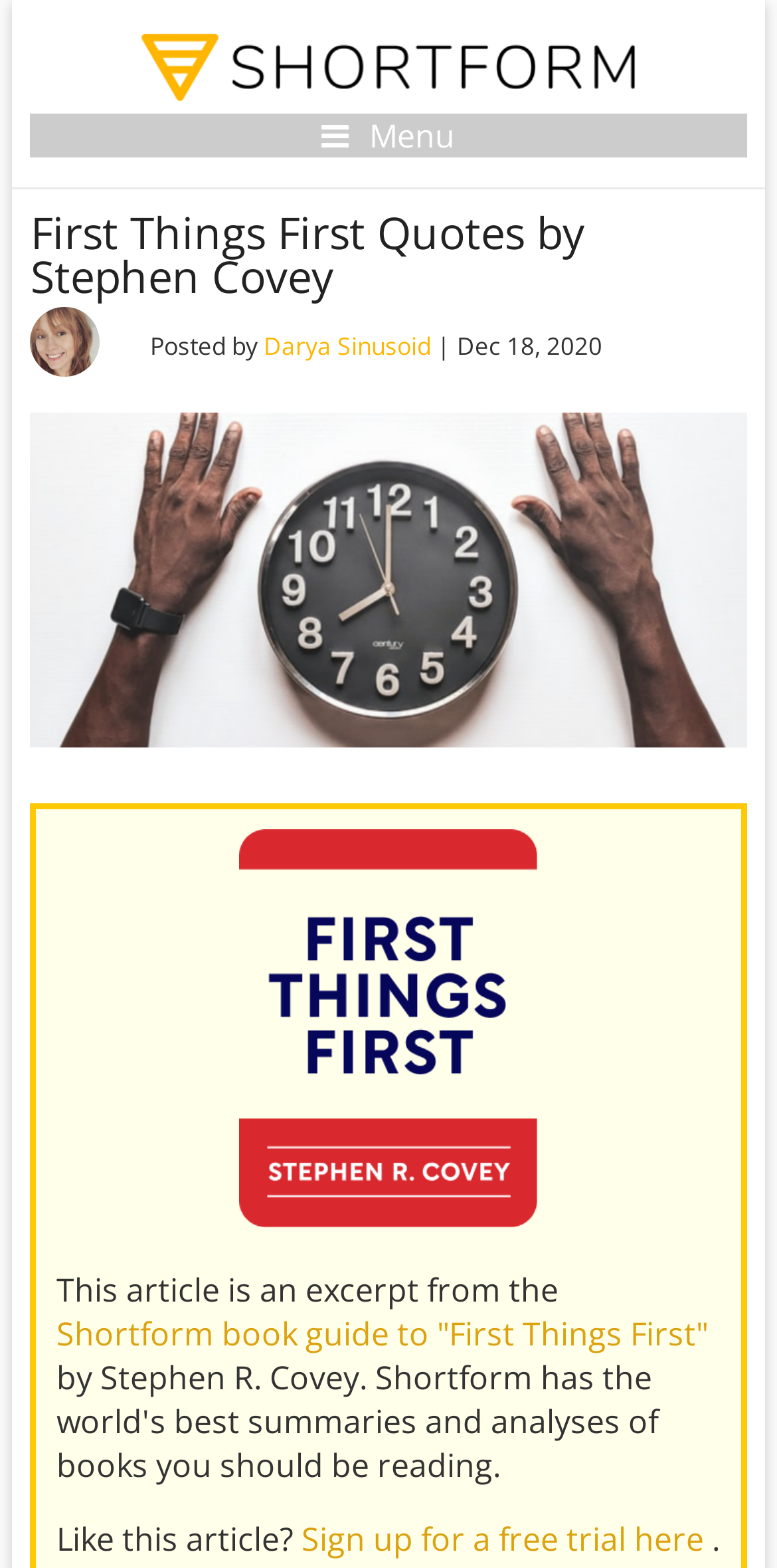Who wrote the article?
Look at the image and answer the question using a single word or phrase.

Darya Sinusoid